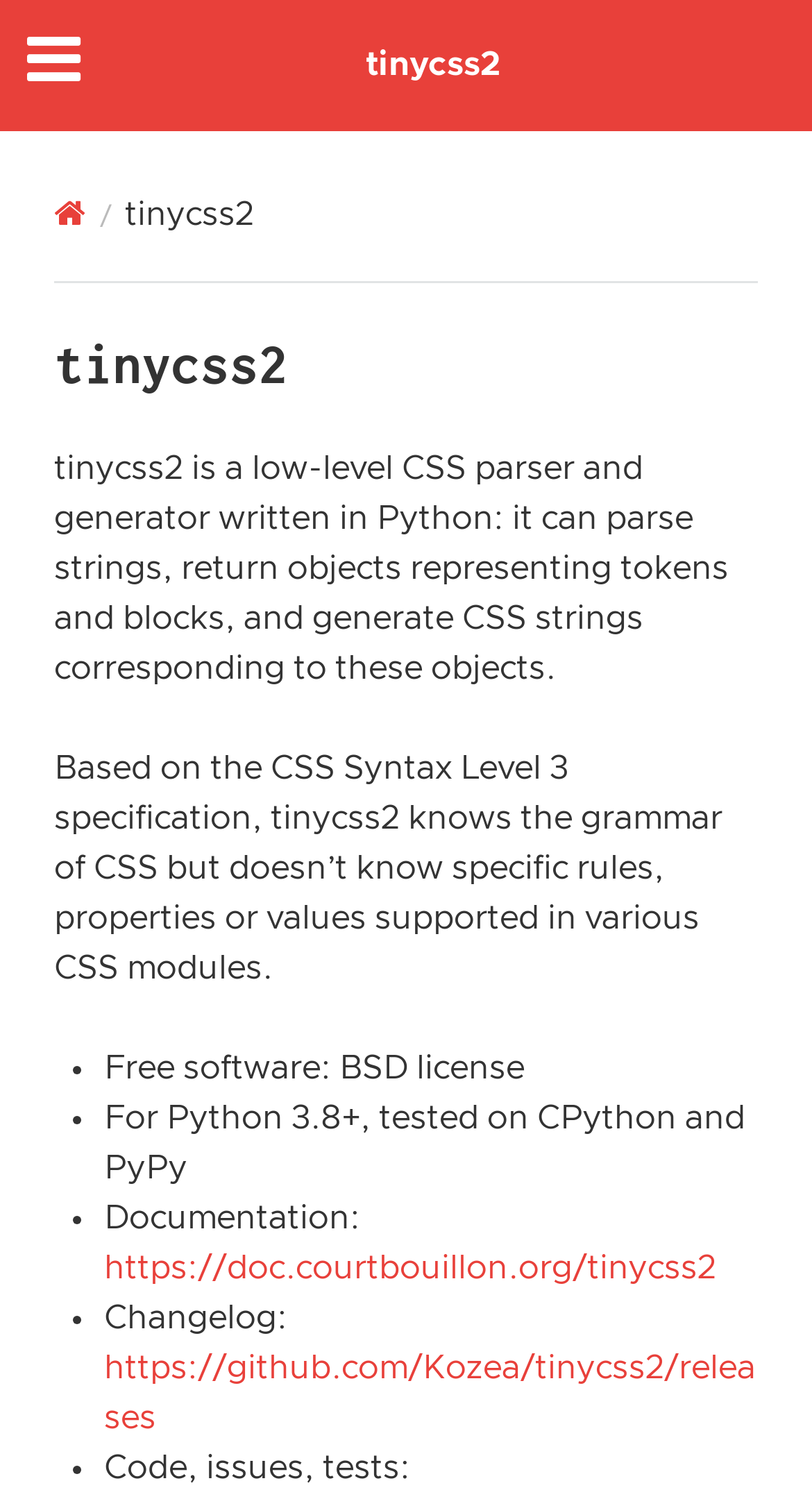Provide a thorough description of the webpage's content and layout.

The webpage is about tinycss2, a low-level CSS parser and generator written in Python. At the top, there is a mobile navigation menu and a page navigation section. The page navigation section contains a link to the "Home" page, the title "tinycss2", and a separator line. Below the separator line, there is a heading that includes a link with a star icon.

The main content of the page is divided into several sections. The first section describes tinycss2, stating that it can parse strings, return objects representing tokens and blocks, and generate CSS strings corresponding to these objects. The second section explains that tinycss2 knows the grammar of CSS but doesn’t know specific rules, properties, or values supported in various CSS modules.

Below these sections, there is a list of bullet points with information about tinycss2. The list includes details such as the software being free and licensed under BSD, compatibility with Python 3.8+, and testing on CPython and PyPy. There are also links to the documentation, changelog, and code repository.

Overall, the webpage provides an overview of tinycss2, its features, and its documentation, with a focus on its technical aspects.